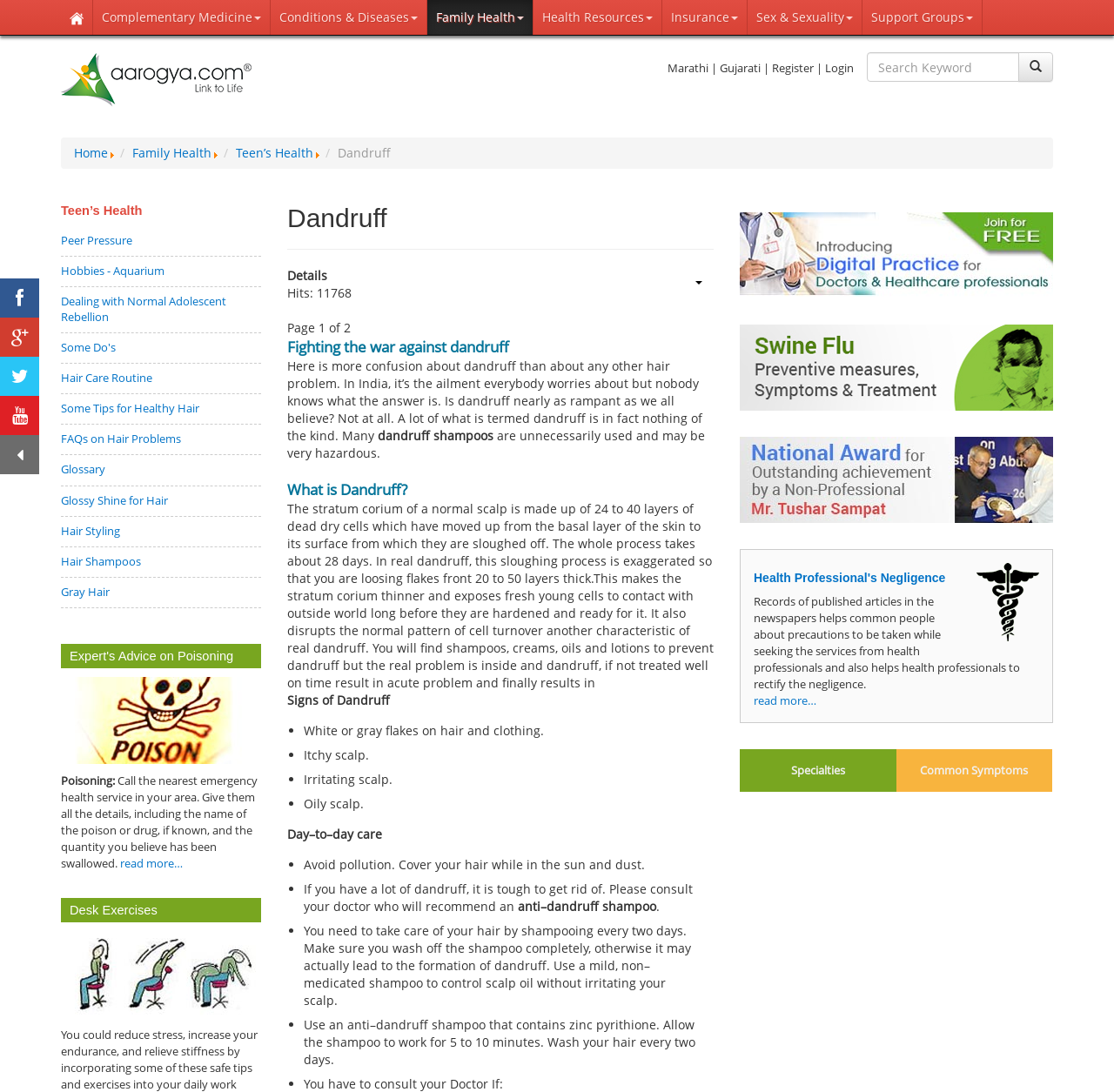Extract the bounding box coordinates for the UI element described as: "Register".

[0.693, 0.055, 0.731, 0.069]